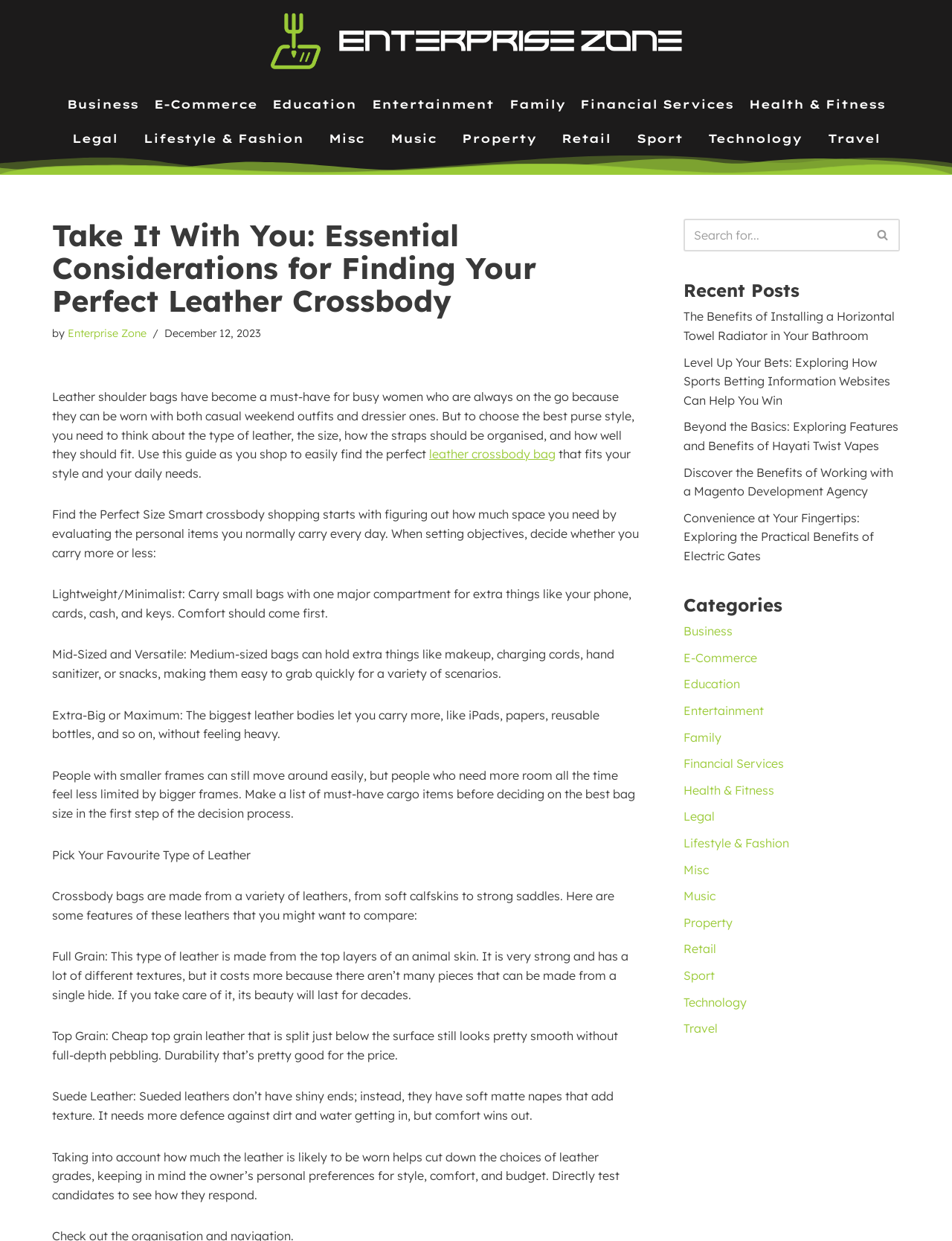Given the element description Family, predict the bounding box coordinates for the UI element in the webpage screenshot. The format should be (top-left x, top-left y, bottom-right x, bottom-right y), and the values should be between 0 and 1.

[0.527, 0.07, 0.601, 0.098]